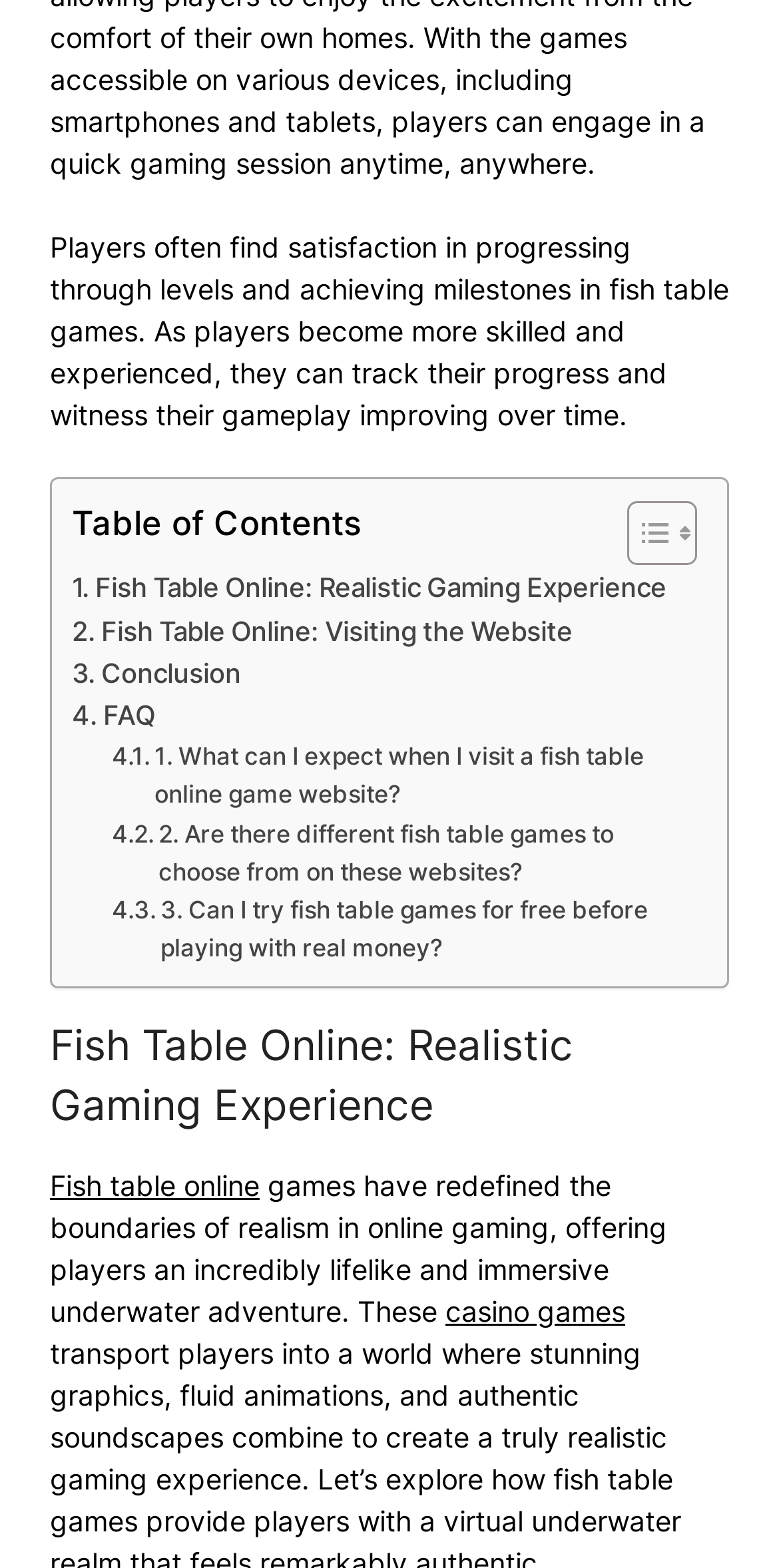Indicate the bounding box coordinates of the element that must be clicked to execute the instruction: "Read FAQ". The coordinates should be given as four float numbers between 0 and 1, i.e., [left, top, right, bottom].

[0.092, 0.443, 0.199, 0.47]